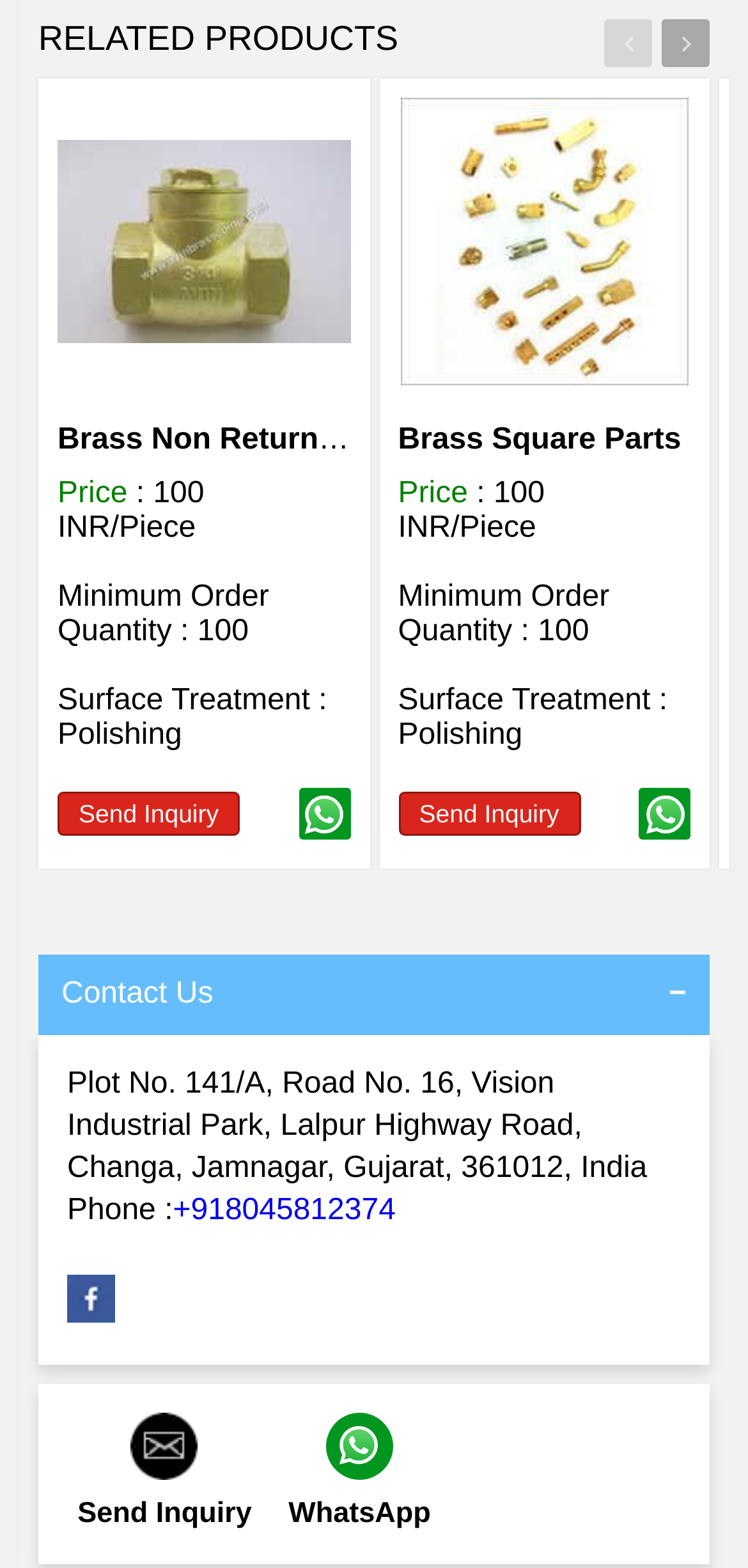Give a concise answer using one word or a phrase to the following question:
What is the minimum order quantity of Brass Non Return Valve?

Not specified